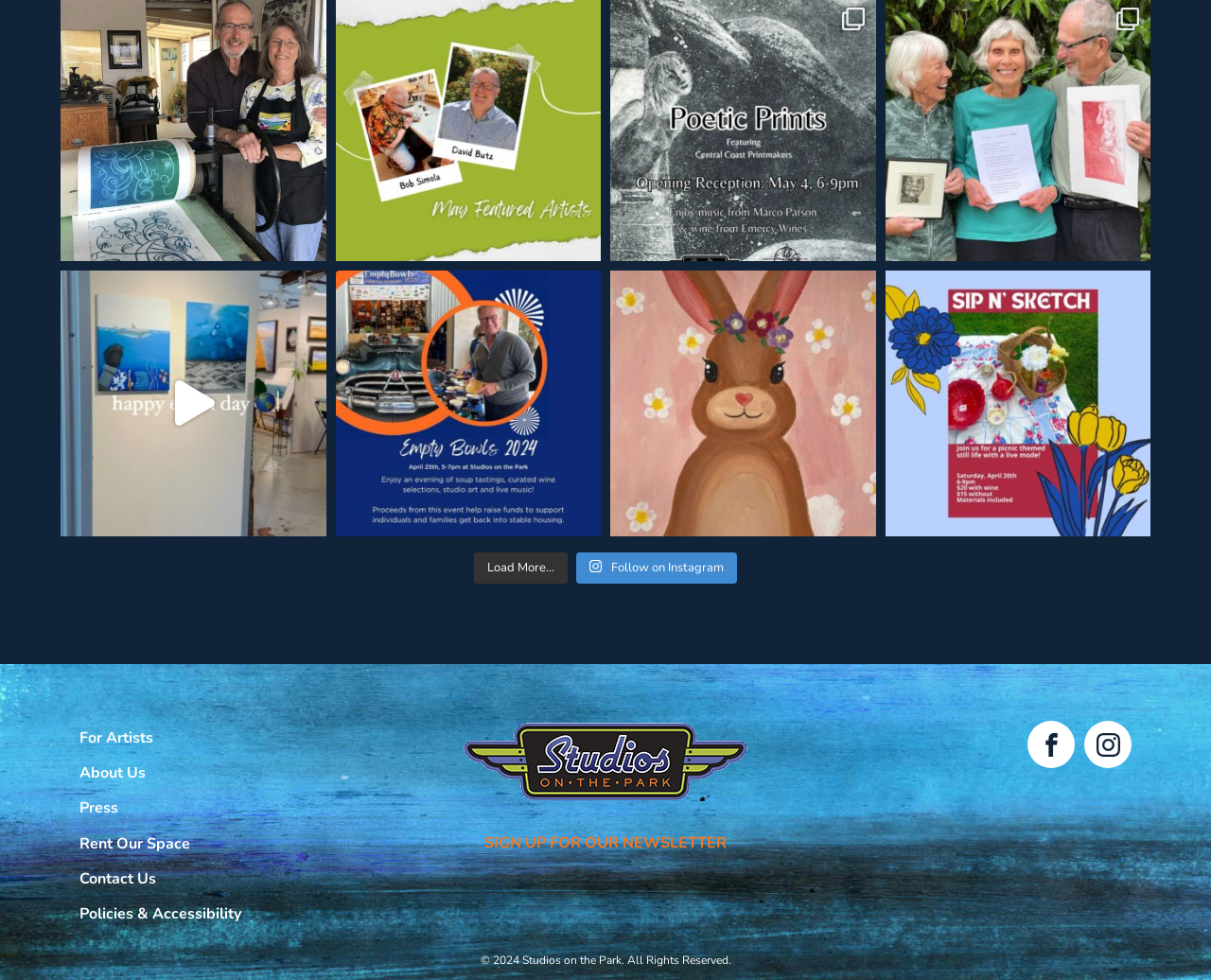What is the age range for the spring art class?
Give a one-word or short phrase answer based on the image.

Ages 3+